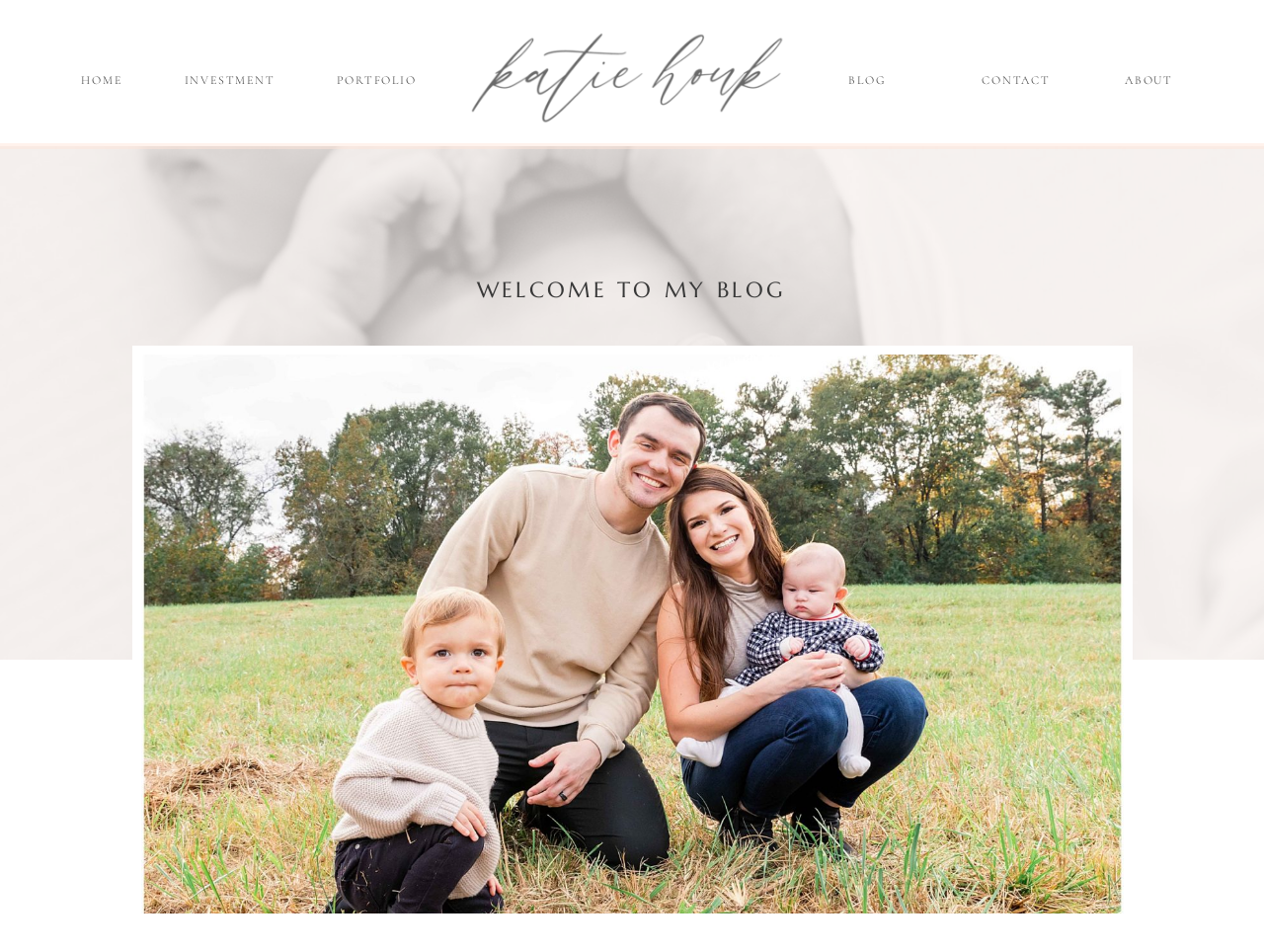Please respond in a single word or phrase: 
Is there a link to the homepage?

Yes